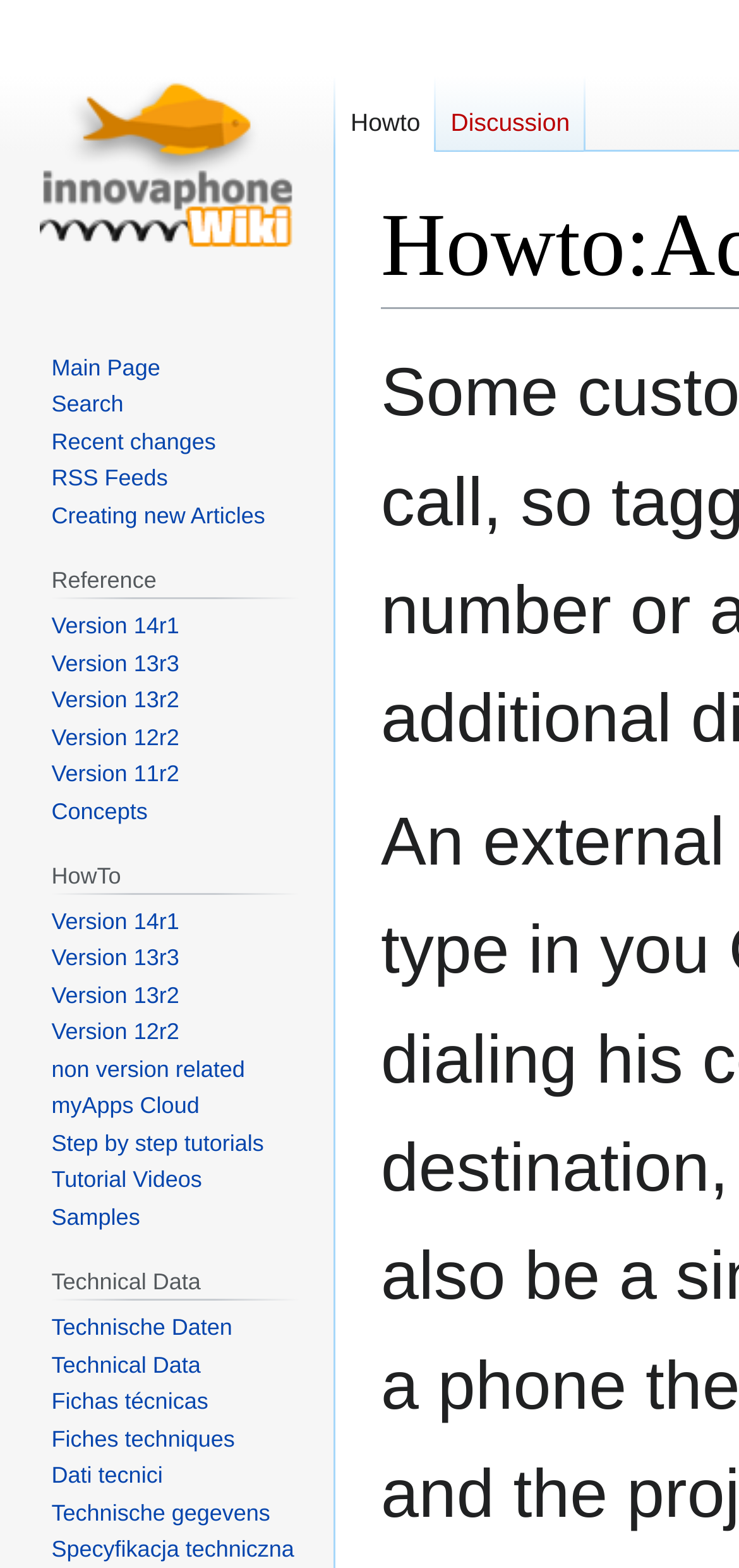Give a one-word or short-phrase answer to the following question: 
How many navigation sections are there?

3